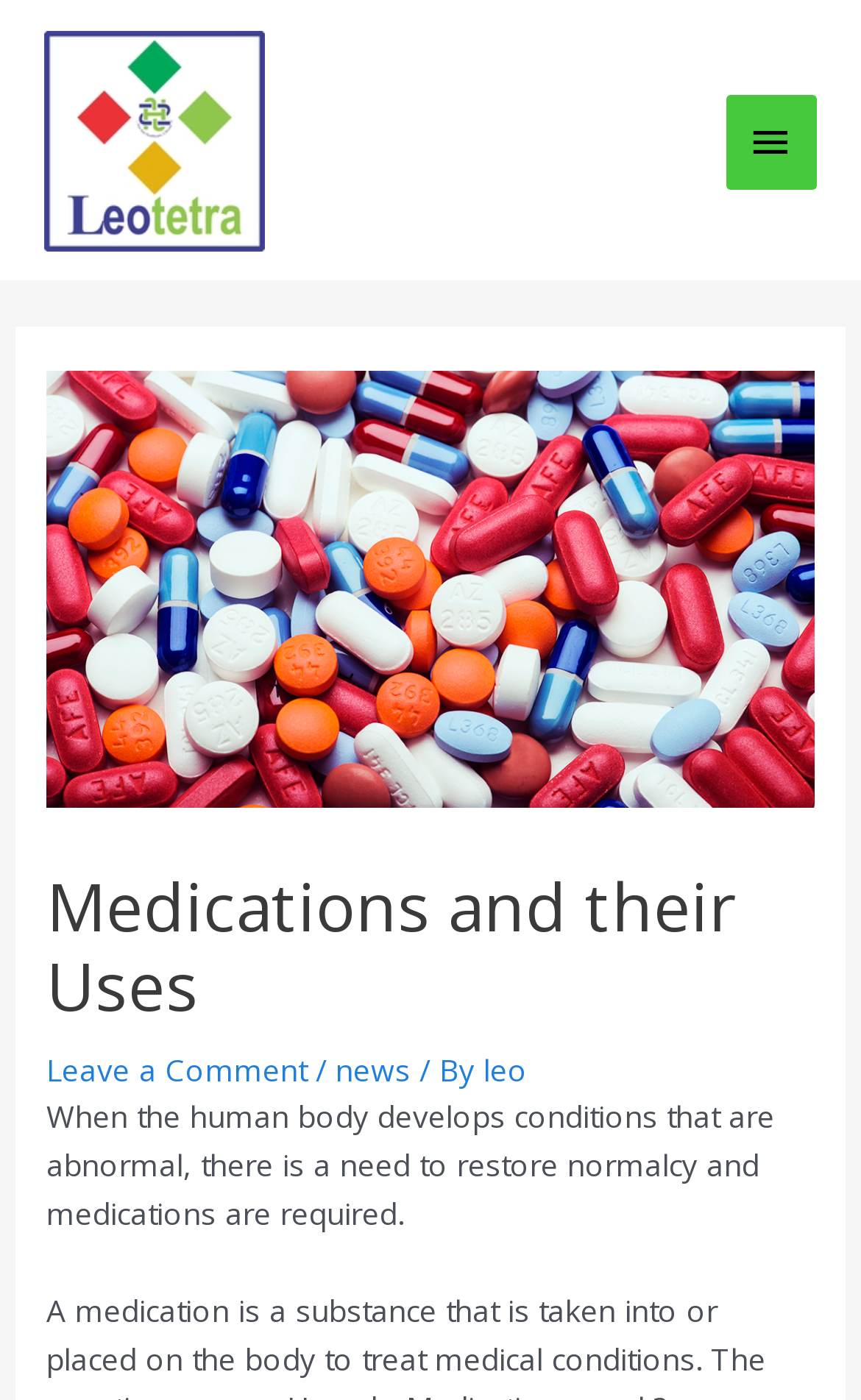What is the main menu button?
Based on the content of the image, thoroughly explain and answer the question.

The main menu button is a button located at the top right corner of the webpage, with a bounding box coordinate of [0.842, 0.067, 0.949, 0.135]. The button has an icon and the text 'Main Menu', indicating that it is used to access the main menu of the website.